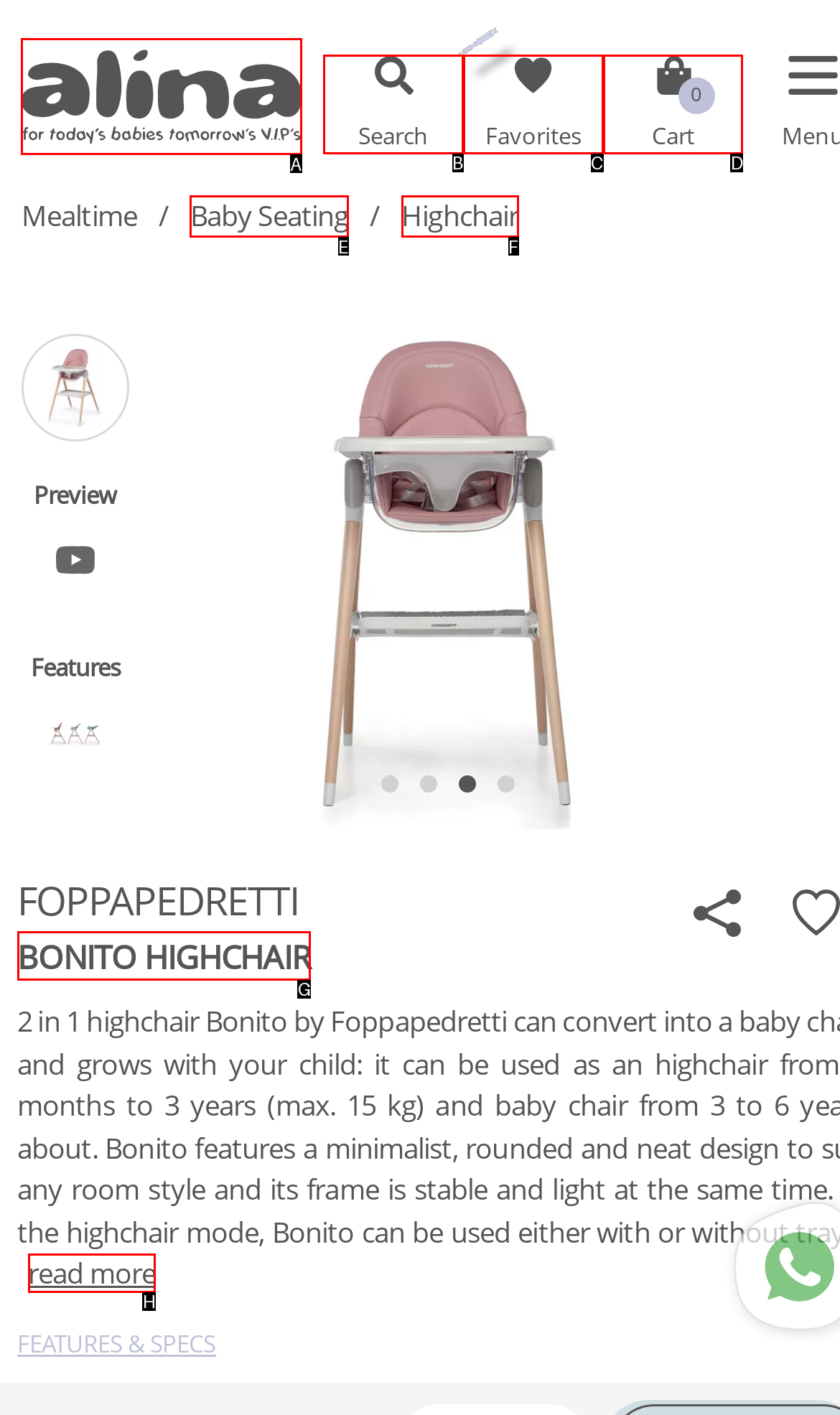Looking at the description: read more, identify which option is the best match and respond directly with the letter of that option.

H